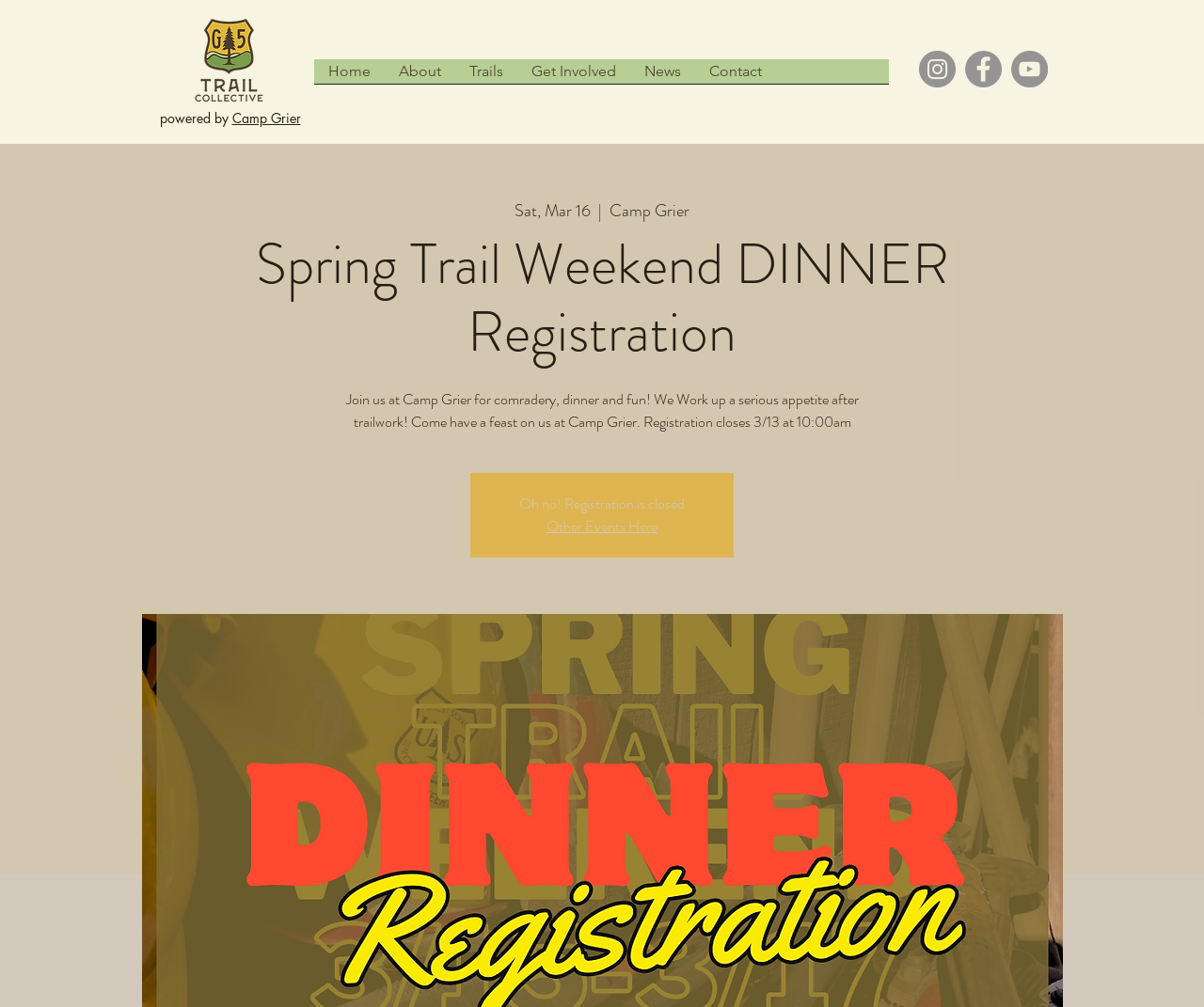What type of work is being referred to?
Analyze the screenshot and provide a detailed answer to the question.

The type of work being referred to is mentioned in the text 'We Work up a serious appetite after trailwork!' which suggests that the work being referred to is related to trails or outdoor activities.